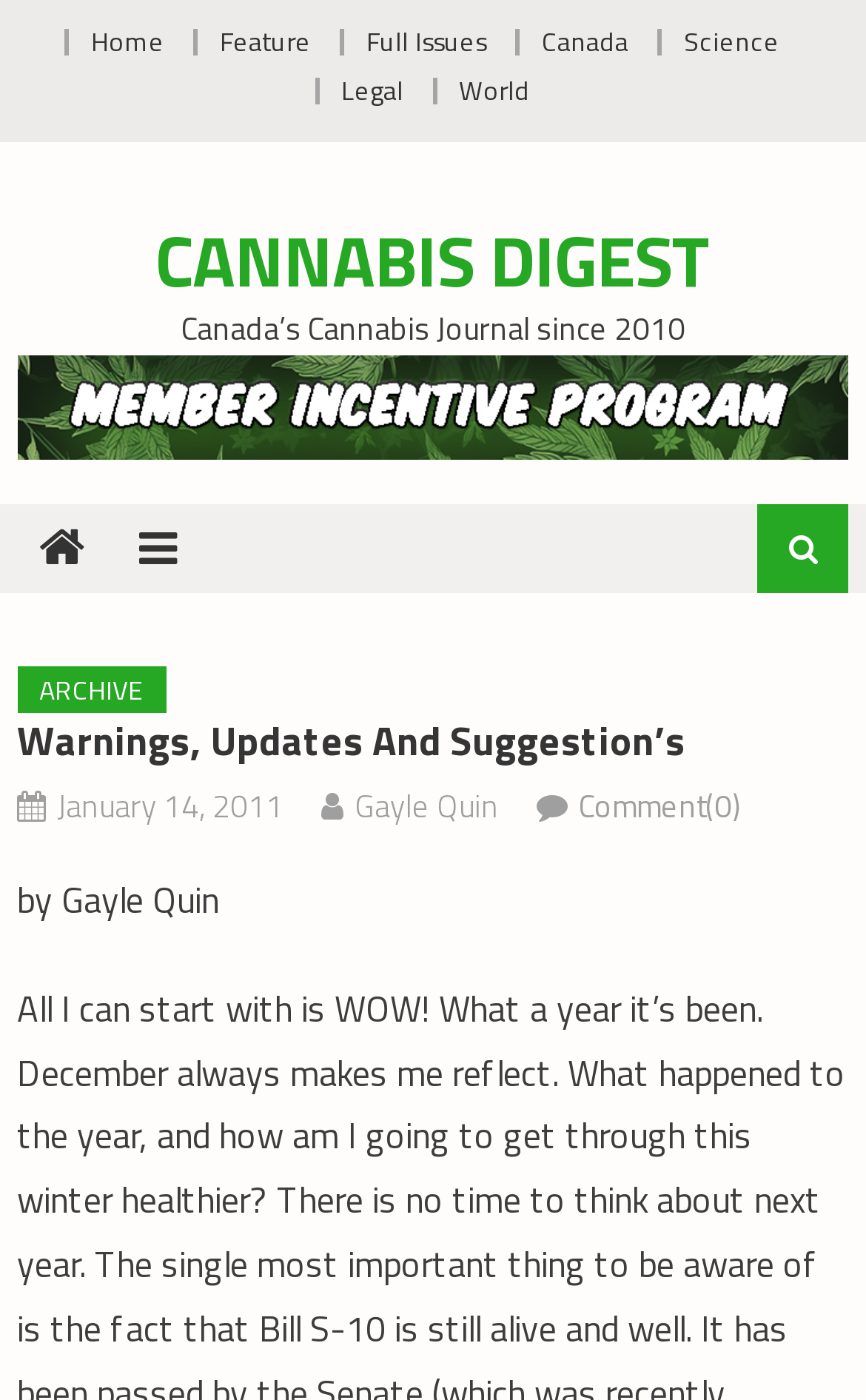Based on the element description, predict the bounding box coordinates (top-left x, top-left y, bottom-right x, bottom-right y) for the UI element in the screenshot: Contact Us Today!

None